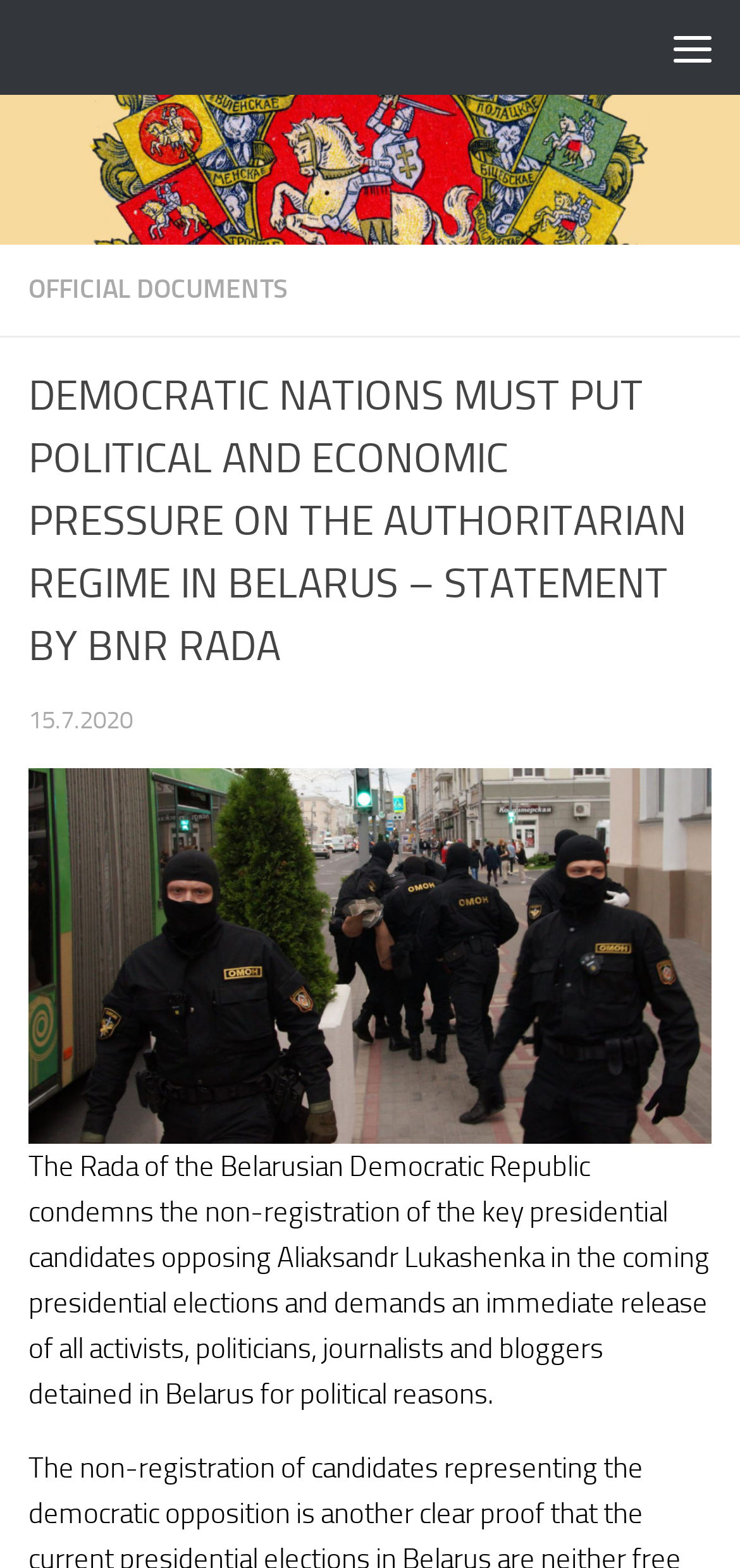Answer the question with a brief word or phrase:
What is the category of the document?

OFFICIAL DOCUMENTS